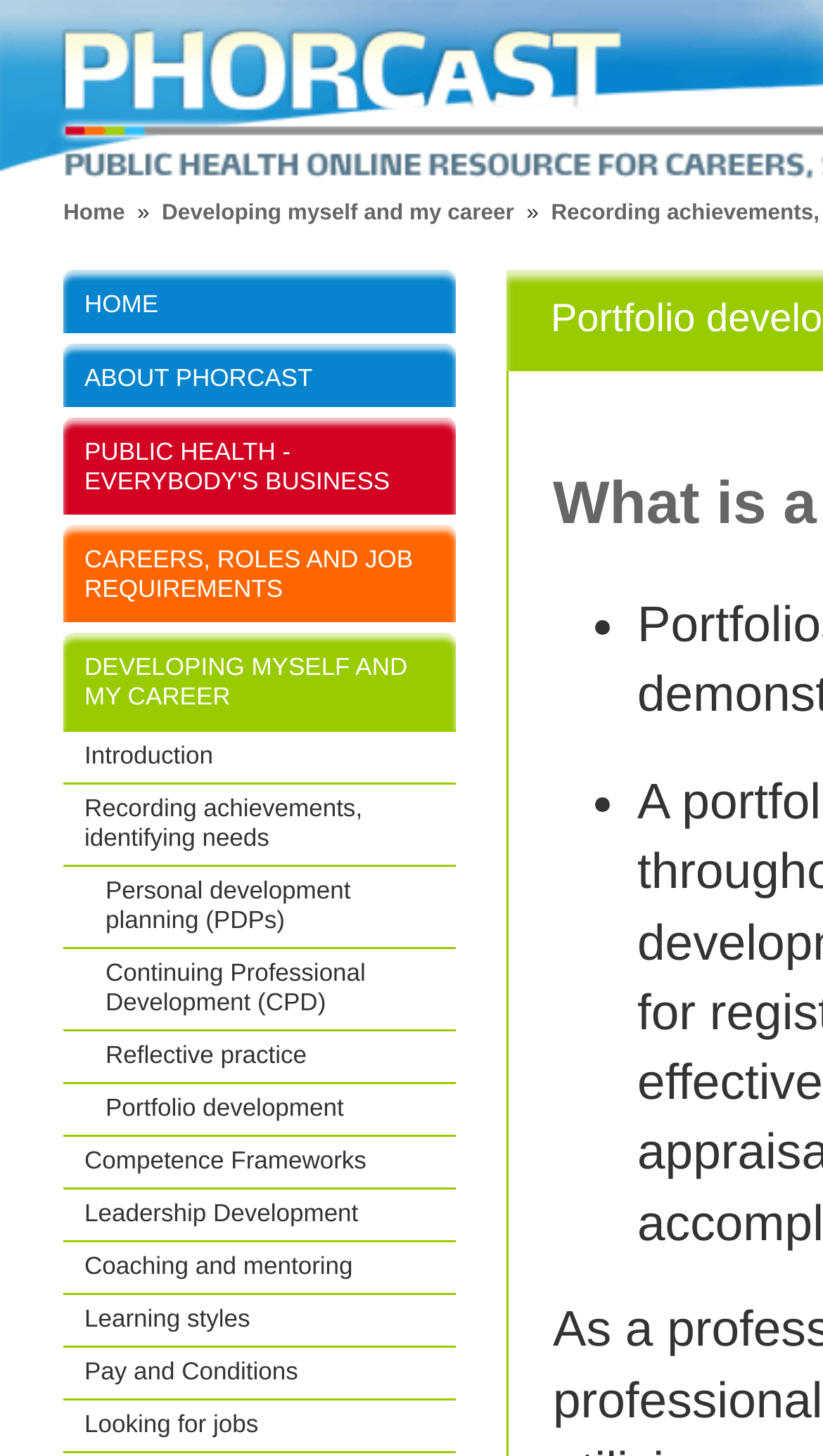Locate the bounding box coordinates of the segment that needs to be clicked to meet this instruction: "learn about public health".

[0.077, 0.286, 0.554, 0.353]